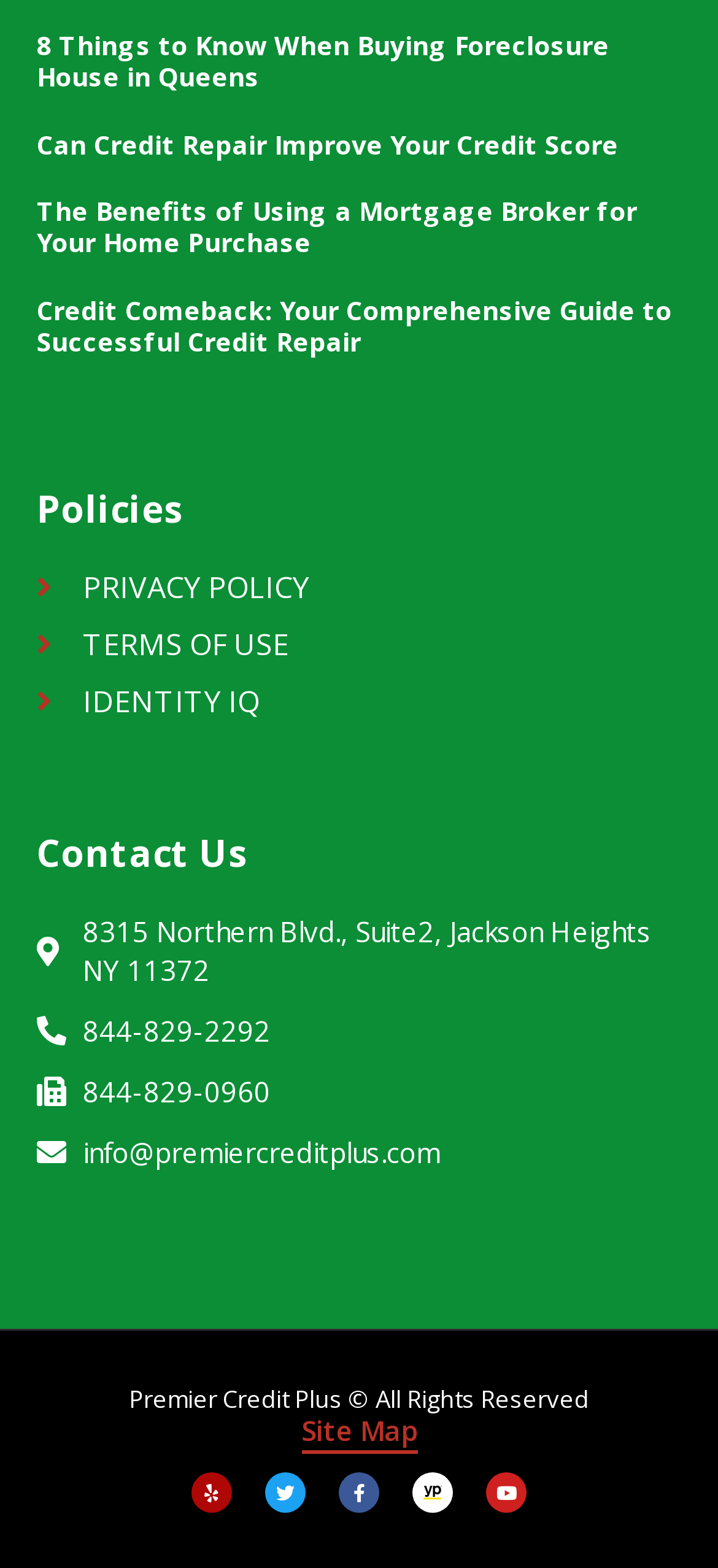Please identify the bounding box coordinates of the region to click in order to complete the given instruction: "Access my account". The coordinates should be four float numbers between 0 and 1, i.e., [left, top, right, bottom].

None